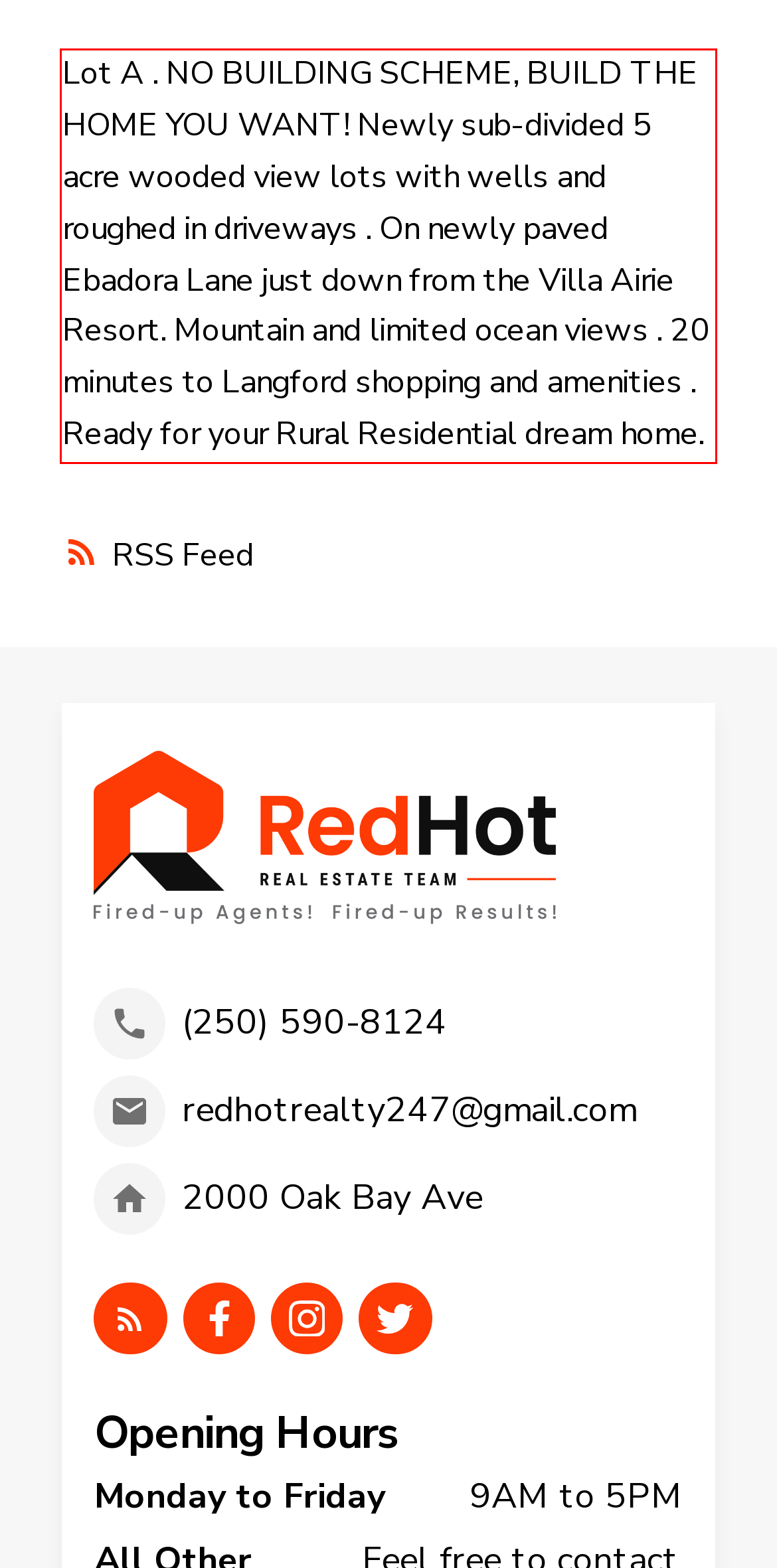Analyze the red bounding box in the provided webpage screenshot and generate the text content contained within.

Lot A . NO BUILDING SCHEME, BUILD THE HOME YOU WANT! Newly sub-divided 5 acre wooded view lots with wells and roughed in driveways . On newly paved Ebadora Lane just down from the Villa Airie Resort. Mountain and limited ocean views . 20 minutes to Langford shopping and amenities . Ready for your Rural Residential dream home.